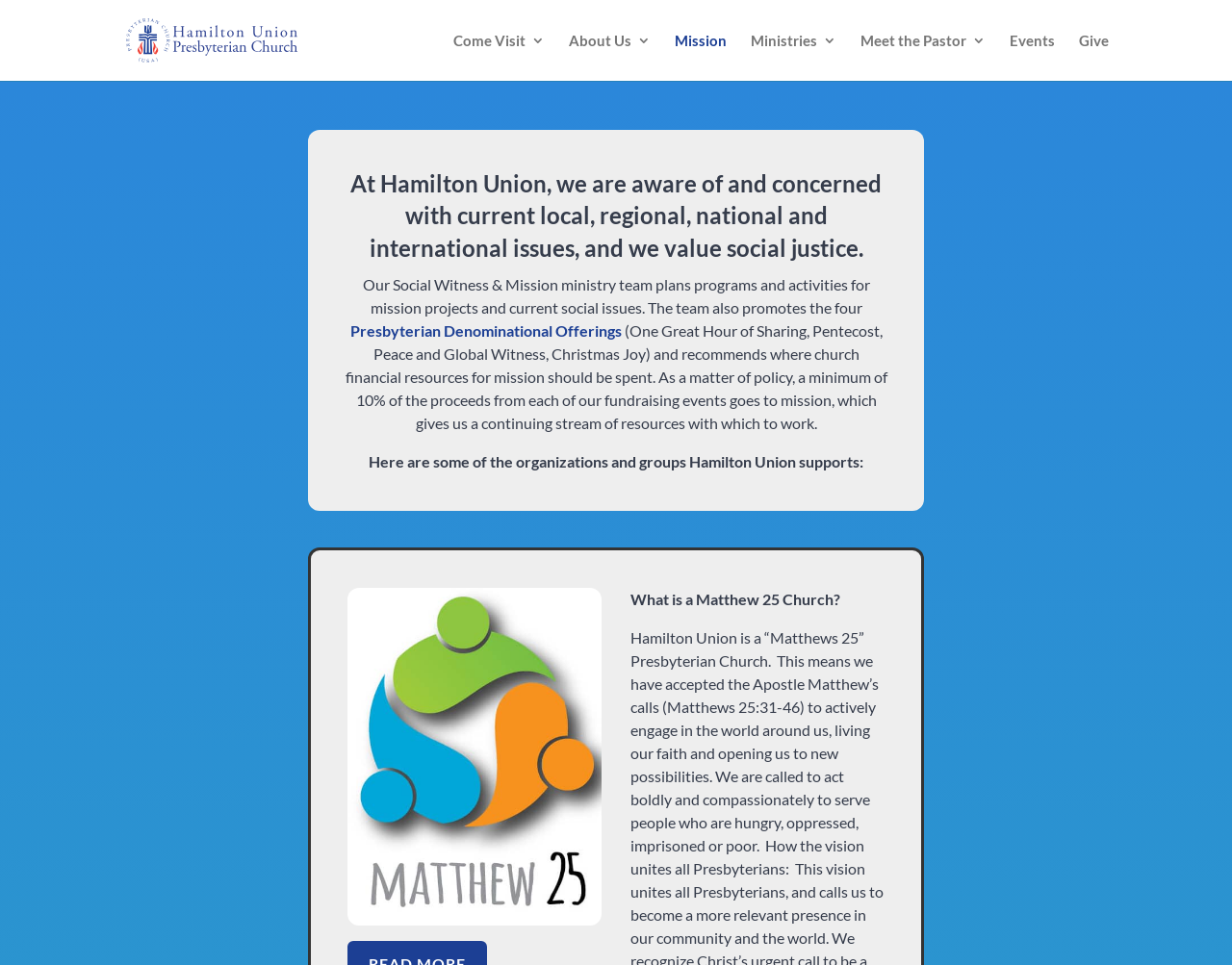Please provide the bounding box coordinates for the element that needs to be clicked to perform the instruction: "Read about 'What is a Matthew 25 Church?'". The coordinates must consist of four float numbers between 0 and 1, formatted as [left, top, right, bottom].

[0.512, 0.611, 0.682, 0.63]